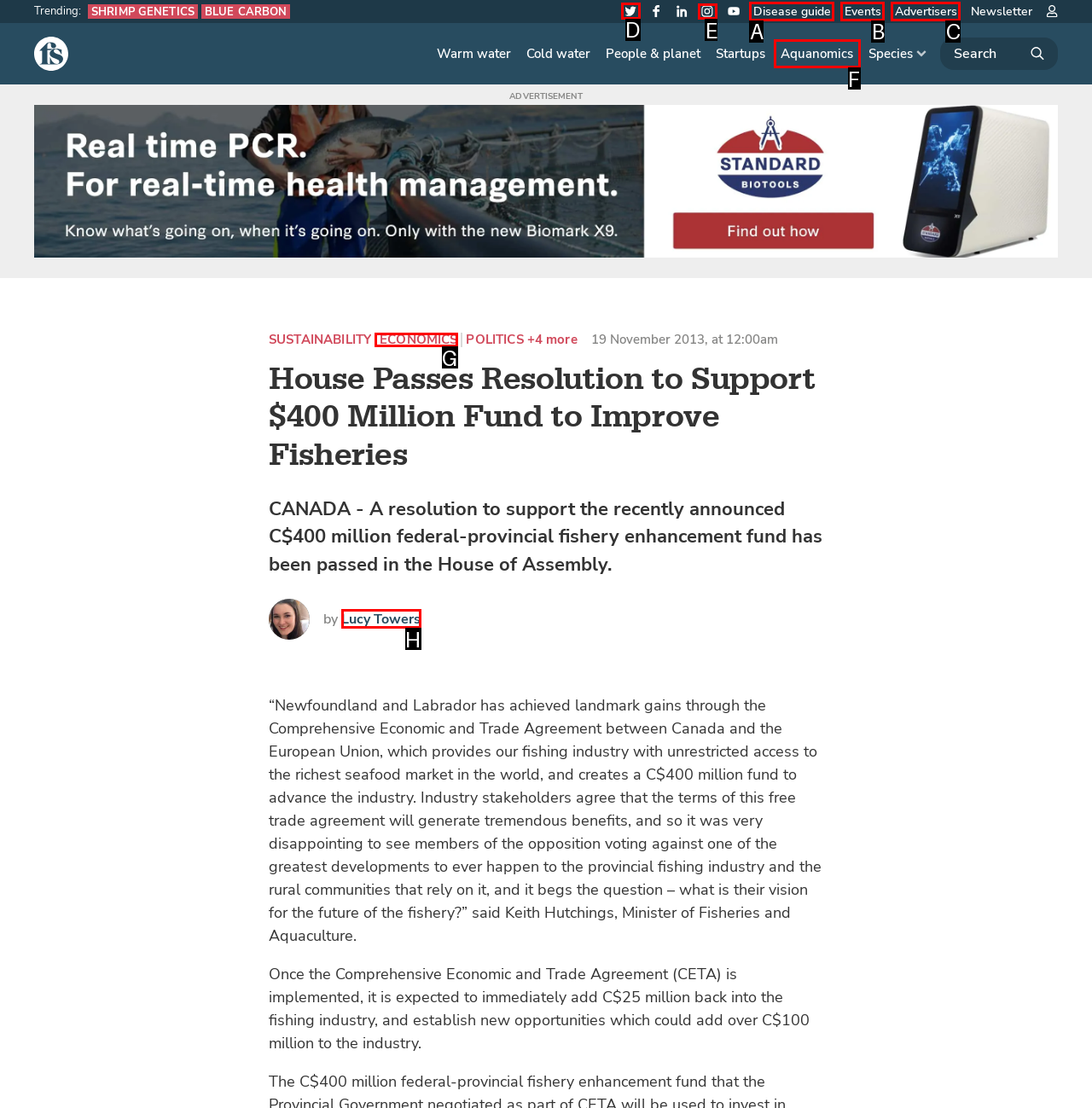Identify the correct option to click in order to accomplish the task: Visit the Twitter page Provide your answer with the letter of the selected choice.

D